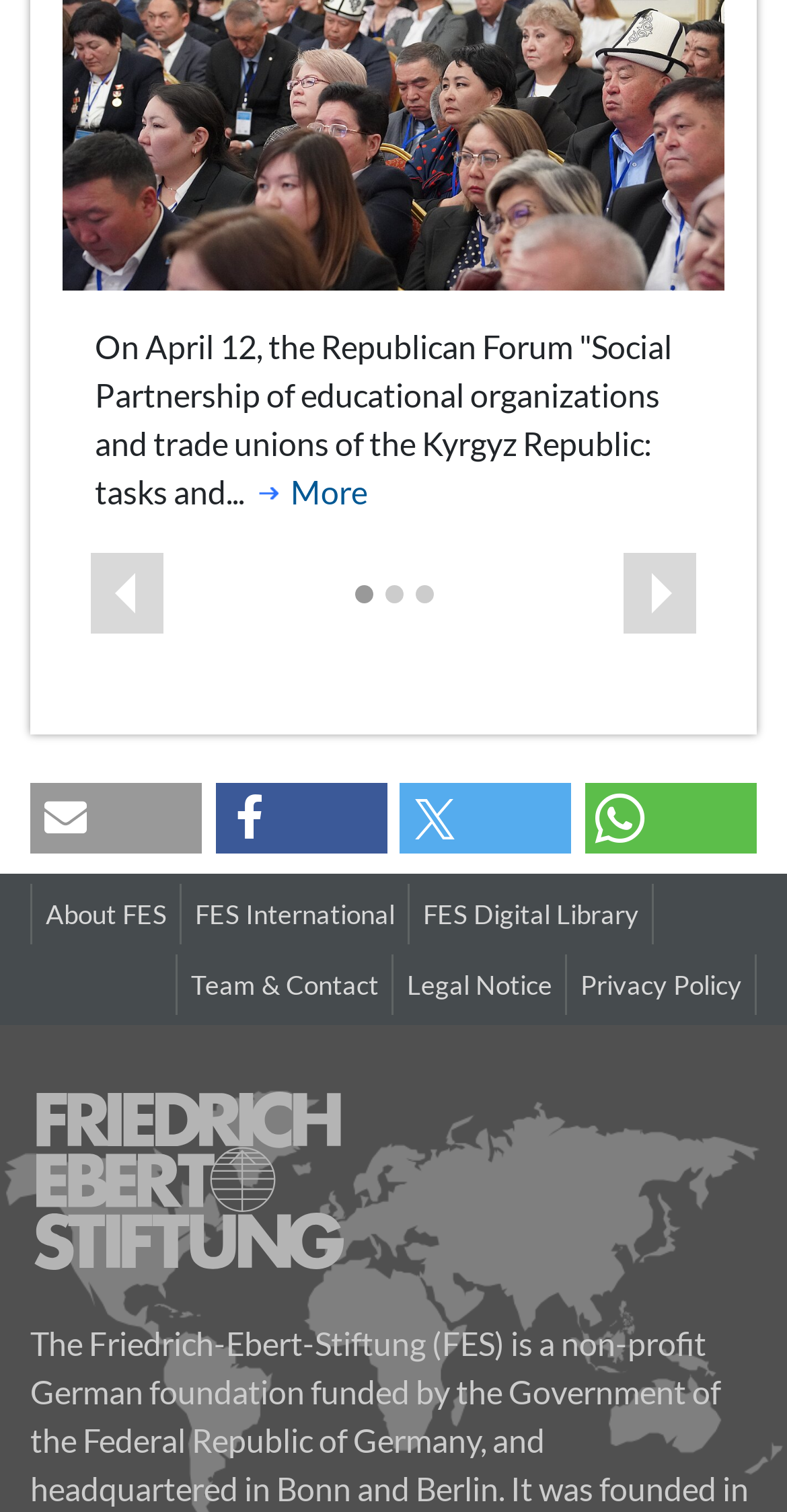What is the purpose of the 'Send by email' button?
Please answer the question with as much detail and depth as you can.

The purpose of the 'Send by email' button can be determined by reading the button element with the text 'Send by email' which suggests that it allows users to send the article by email.